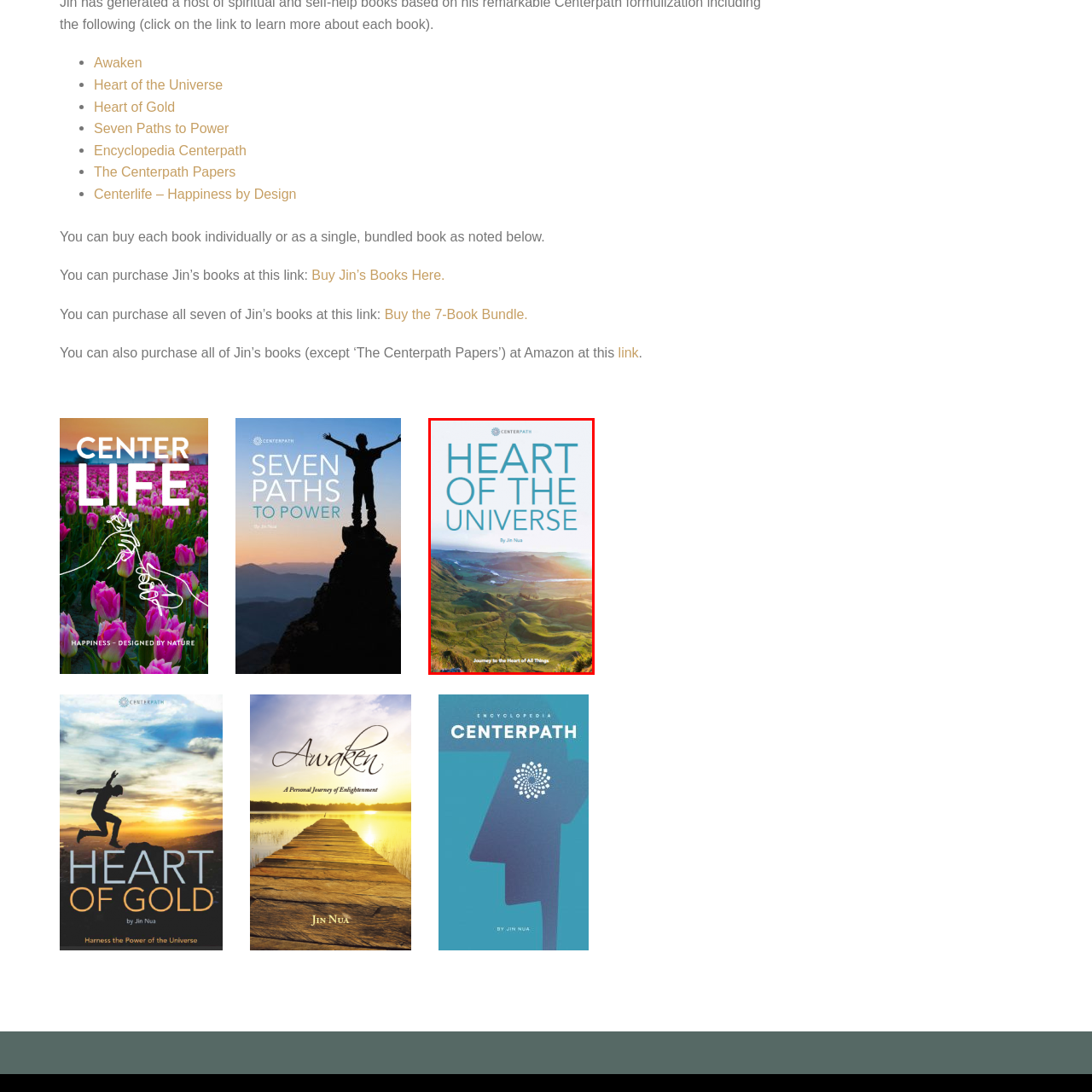Refer to the image within the red box and answer the question concisely with a single word or phrase: What is the dominant color of the title?

Light blue